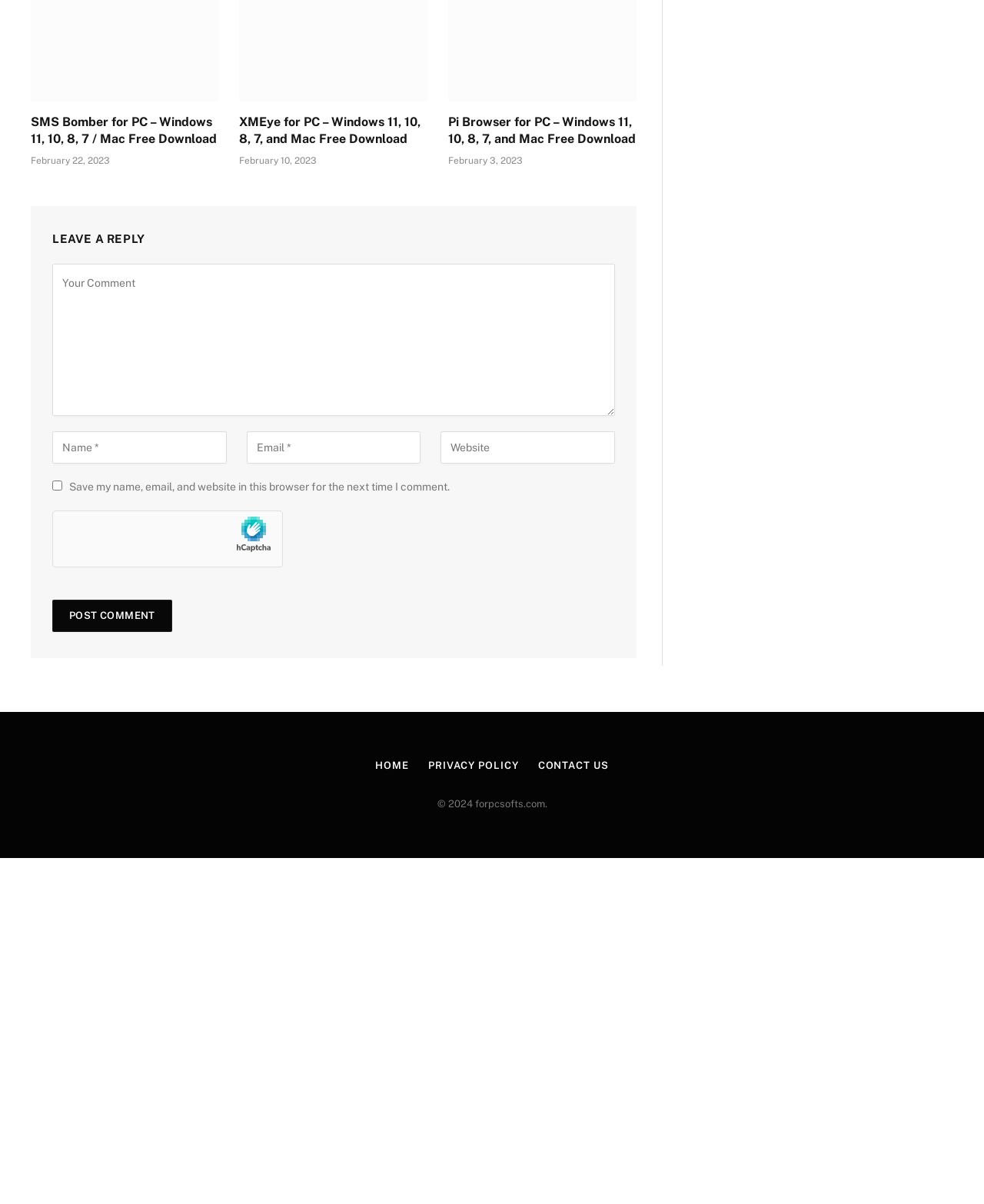Bounding box coordinates are given in the format (top-left x, top-left y, bottom-right x, bottom-right y). All values should be floating point numbers between 0 and 1. Provide the bounding box coordinate for the UI element described as: Privacy Policy

[0.435, 0.81, 0.527, 0.819]